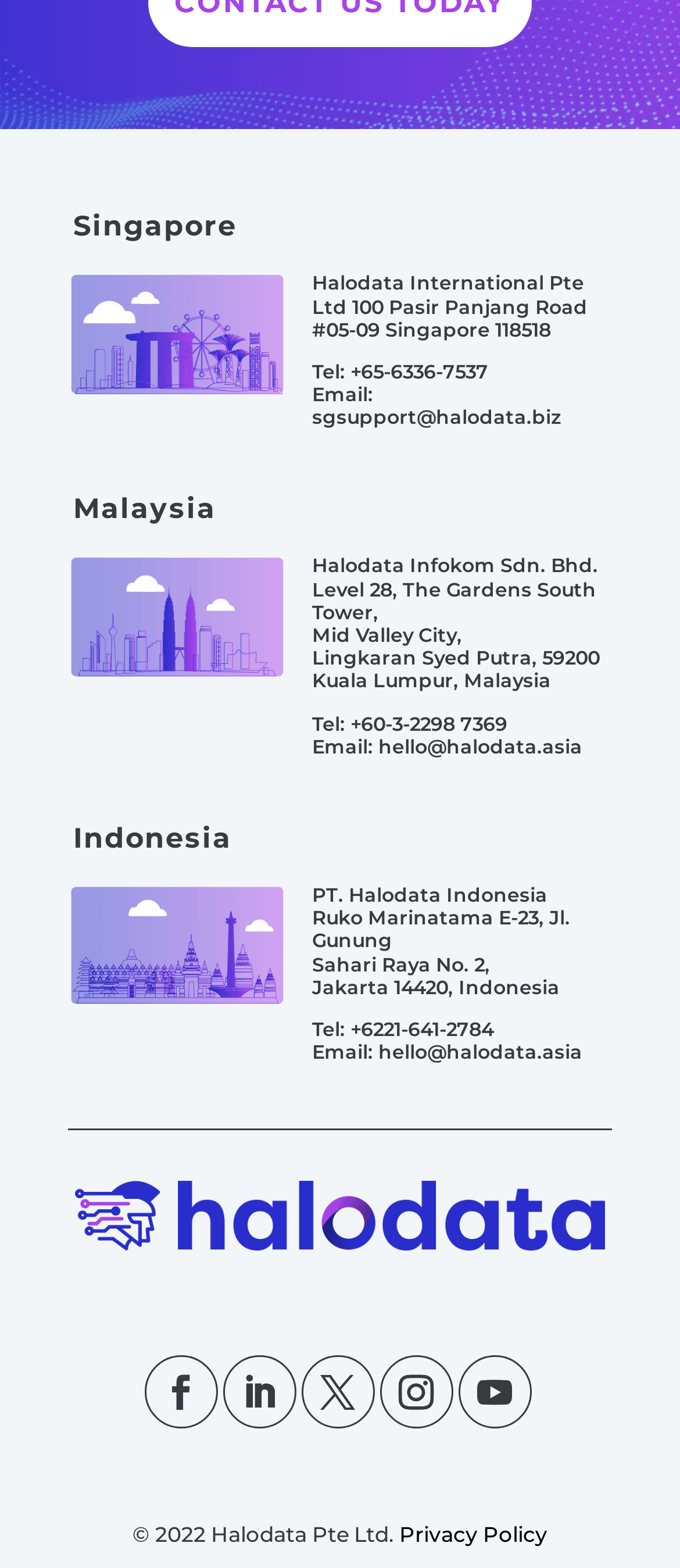What is the email address for Singapore?
Answer the question in as much detail as possible.

I looked for the email address associated with Singapore, which is listed under the 'Singapore' heading, and found it to be 'sgsupport@halodata.biz'.